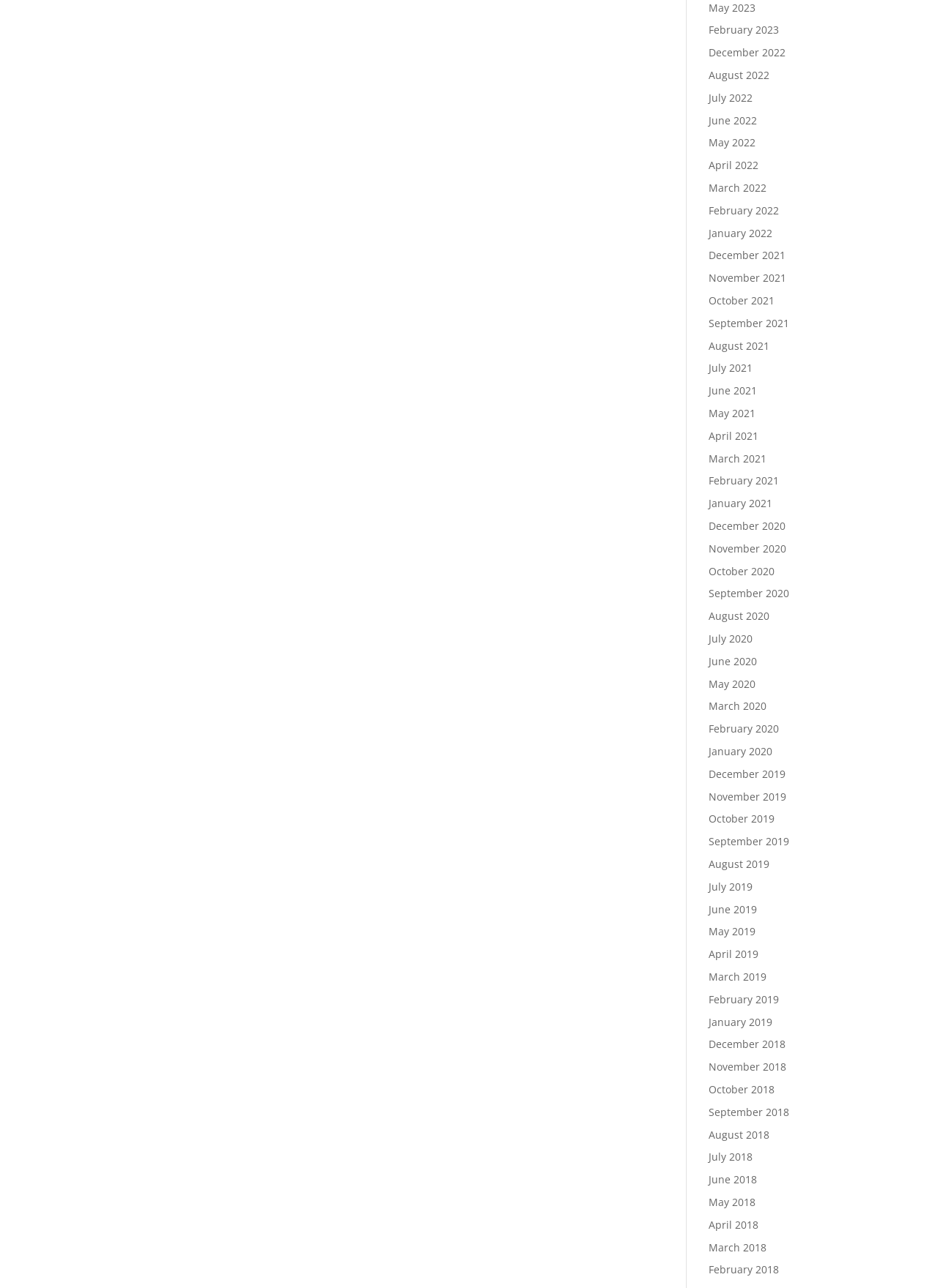Answer the question briefly using a single word or phrase: 
What is the most recent month listed?

May 2023